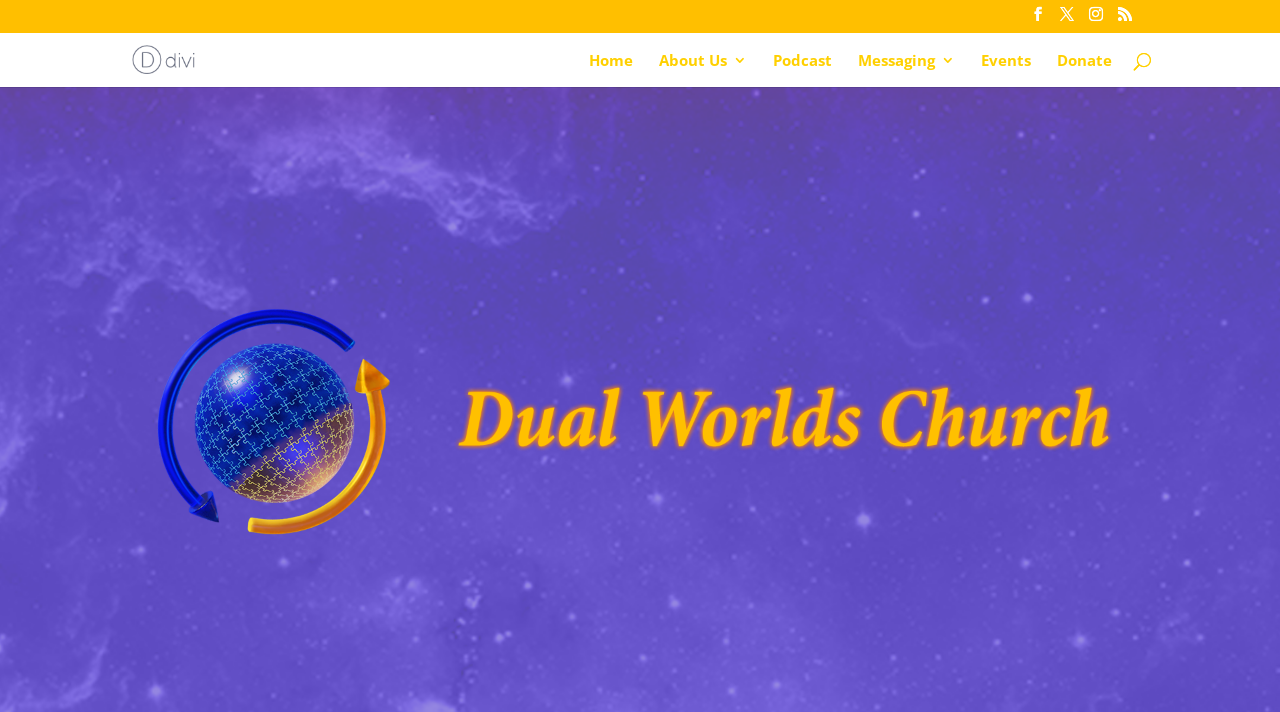Determine the bounding box coordinates of the clickable region to carry out the instruction: "Contact Us".

None